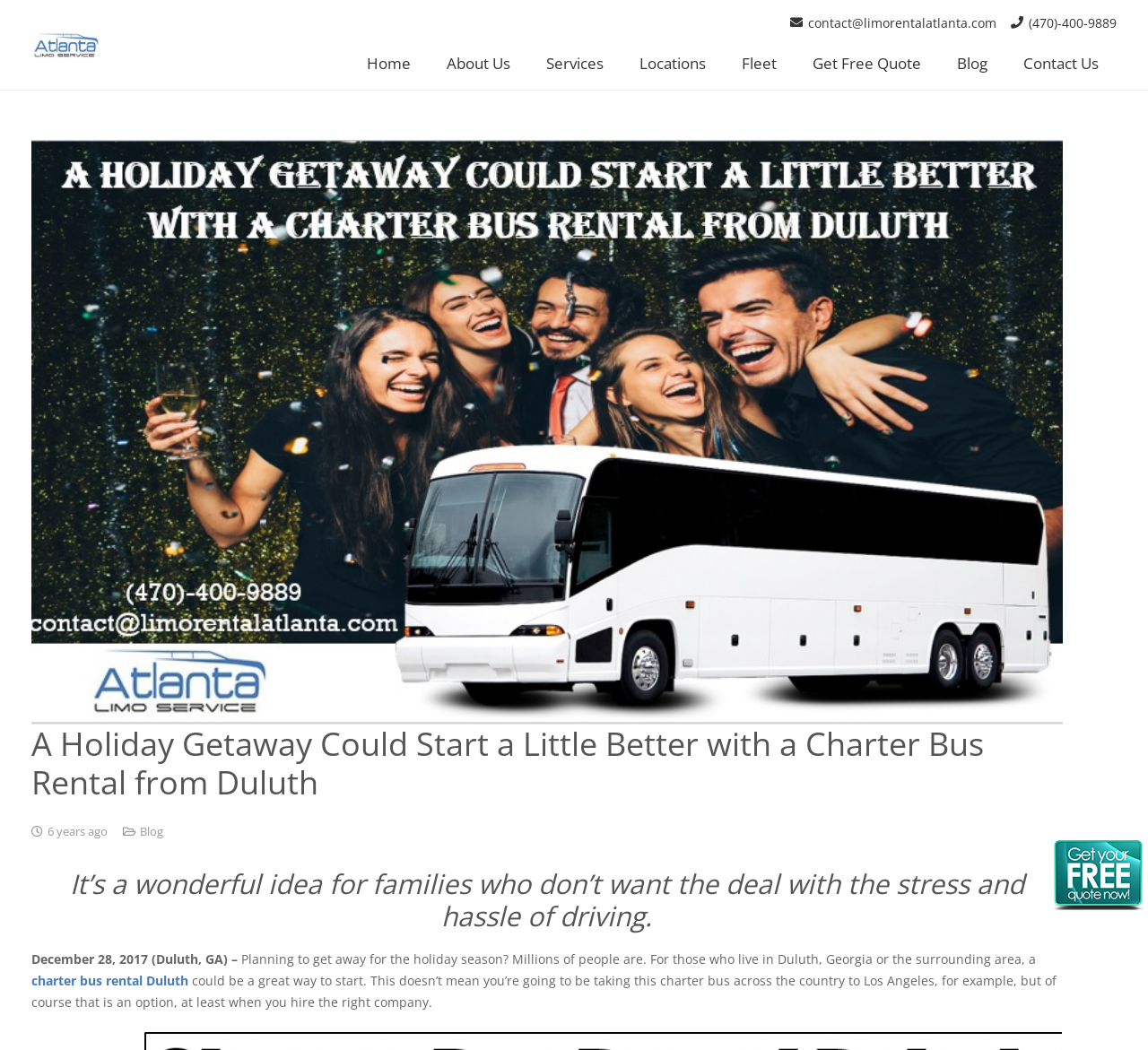Refer to the element description contact@limorentalatlanta.com and identify the corresponding bounding box in the screenshot. Format the coordinates as (top-left x, top-left y, bottom-right x, bottom-right y) with values in the range of 0 to 1.

[0.688, 0.013, 0.868, 0.029]